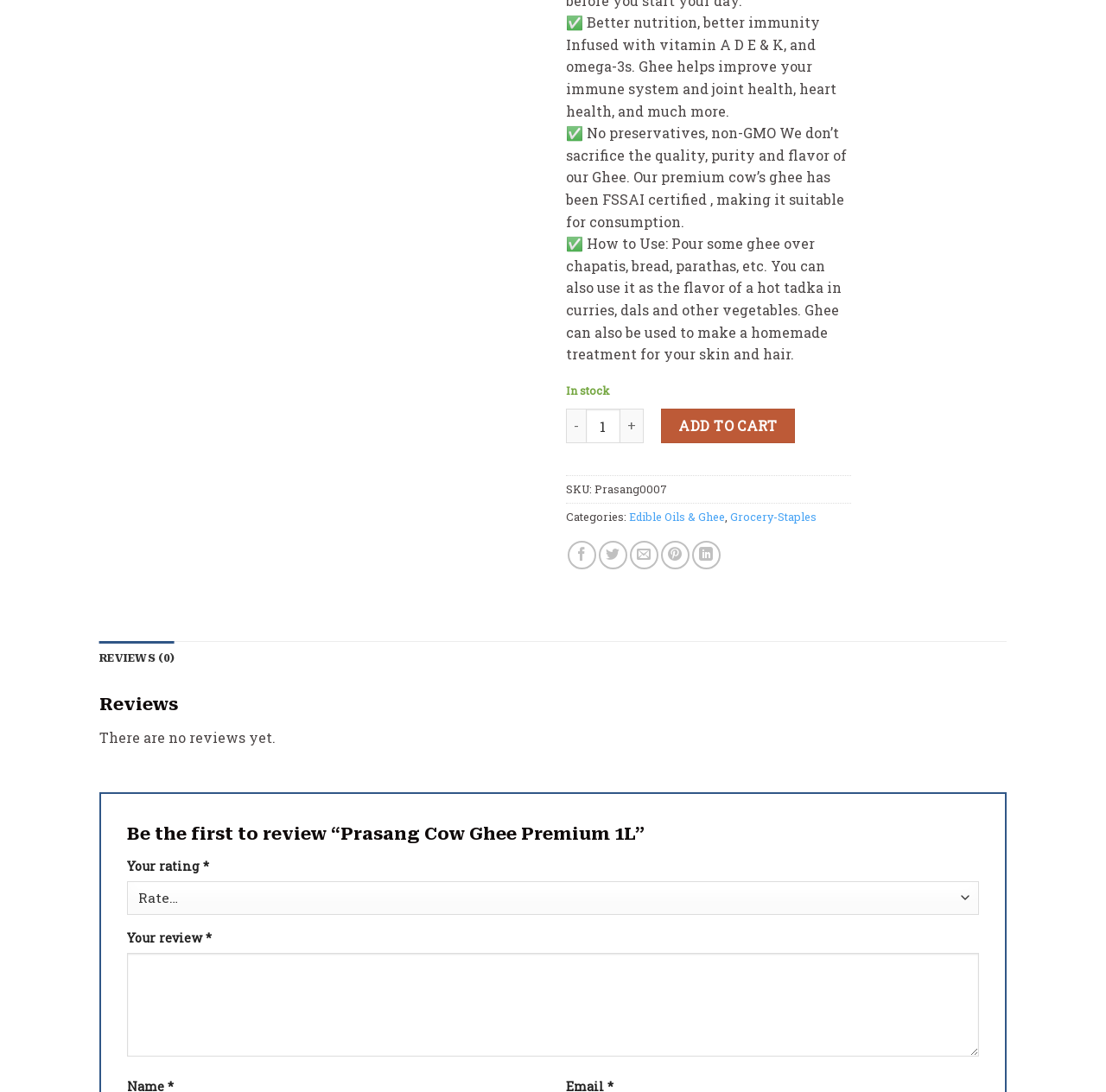Given the element description Reviews (0), predict the bounding box coordinates for the UI element in the webpage screenshot. The format should be (top-left x, top-left y, bottom-right x, bottom-right y), and the values should be between 0 and 1.

[0.09, 0.587, 0.158, 0.619]